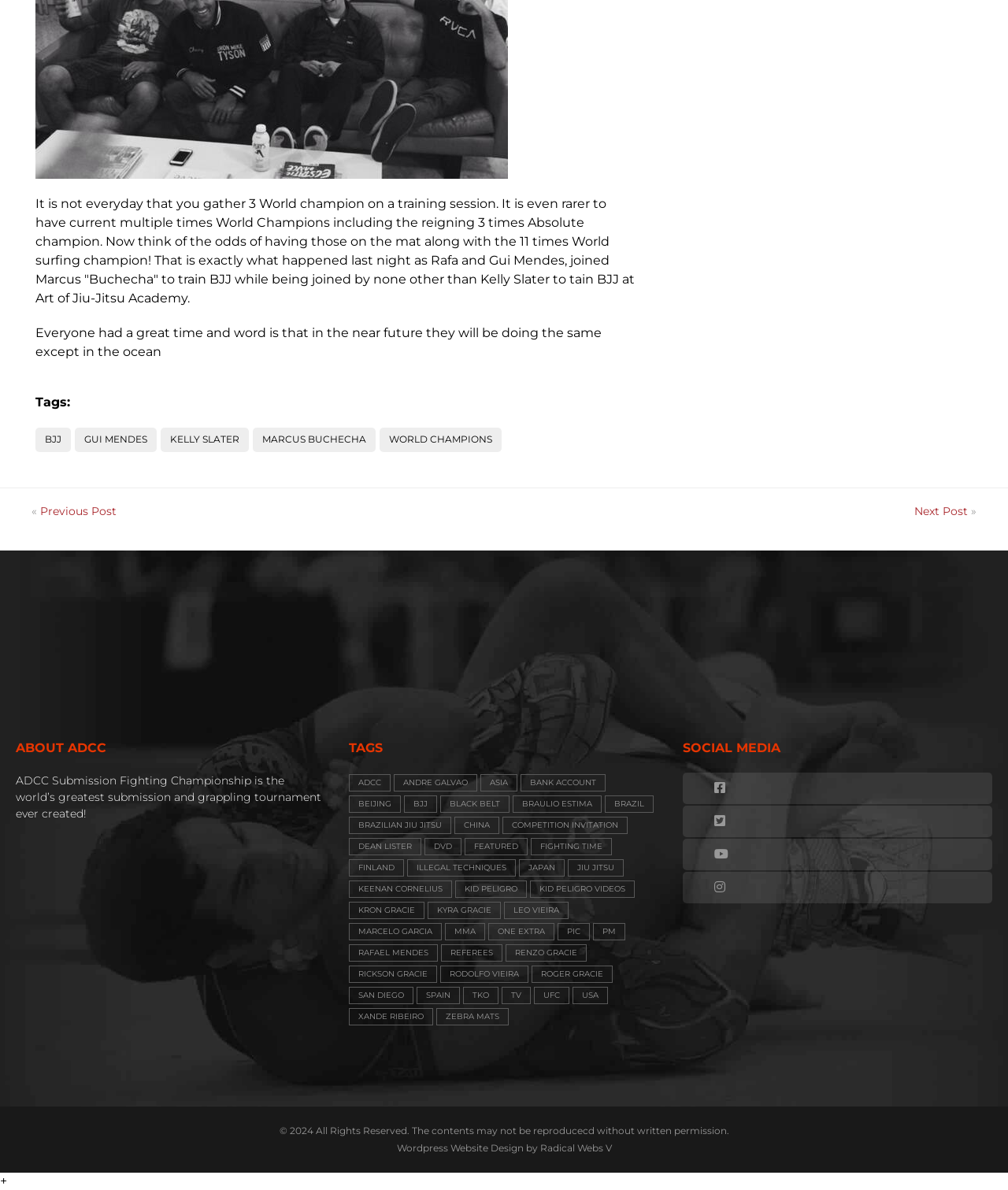Determine the bounding box coordinates of the clickable element to achieve the following action: 'Click on the 'Andre Galvao' tag'. Provide the coordinates as four float values between 0 and 1, formatted as [left, top, right, bottom].

[0.391, 0.651, 0.474, 0.665]